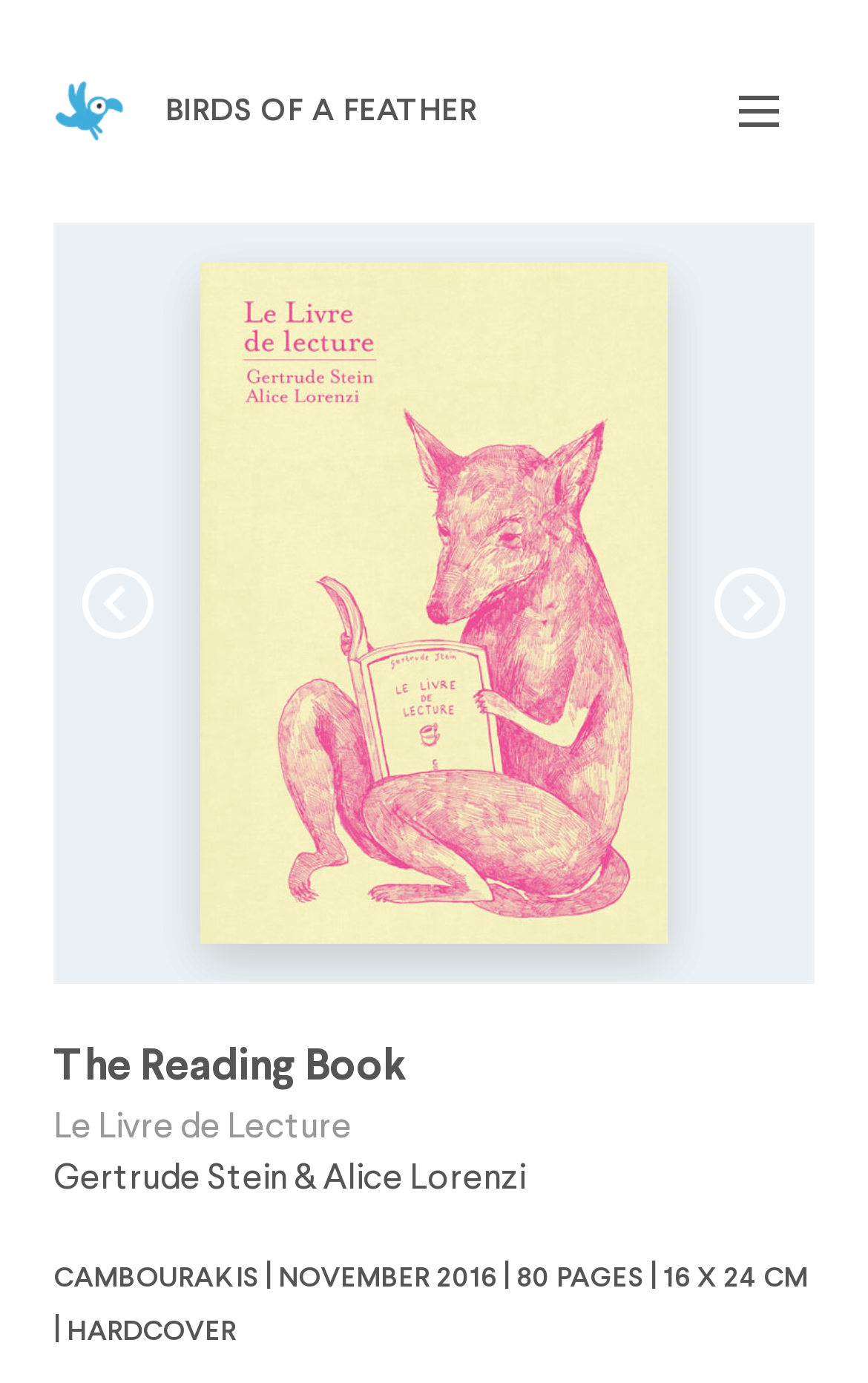Answer the question below using just one word or a short phrase: 
What is the purpose of the 'Previous' and 'Next' buttons?

To navigate